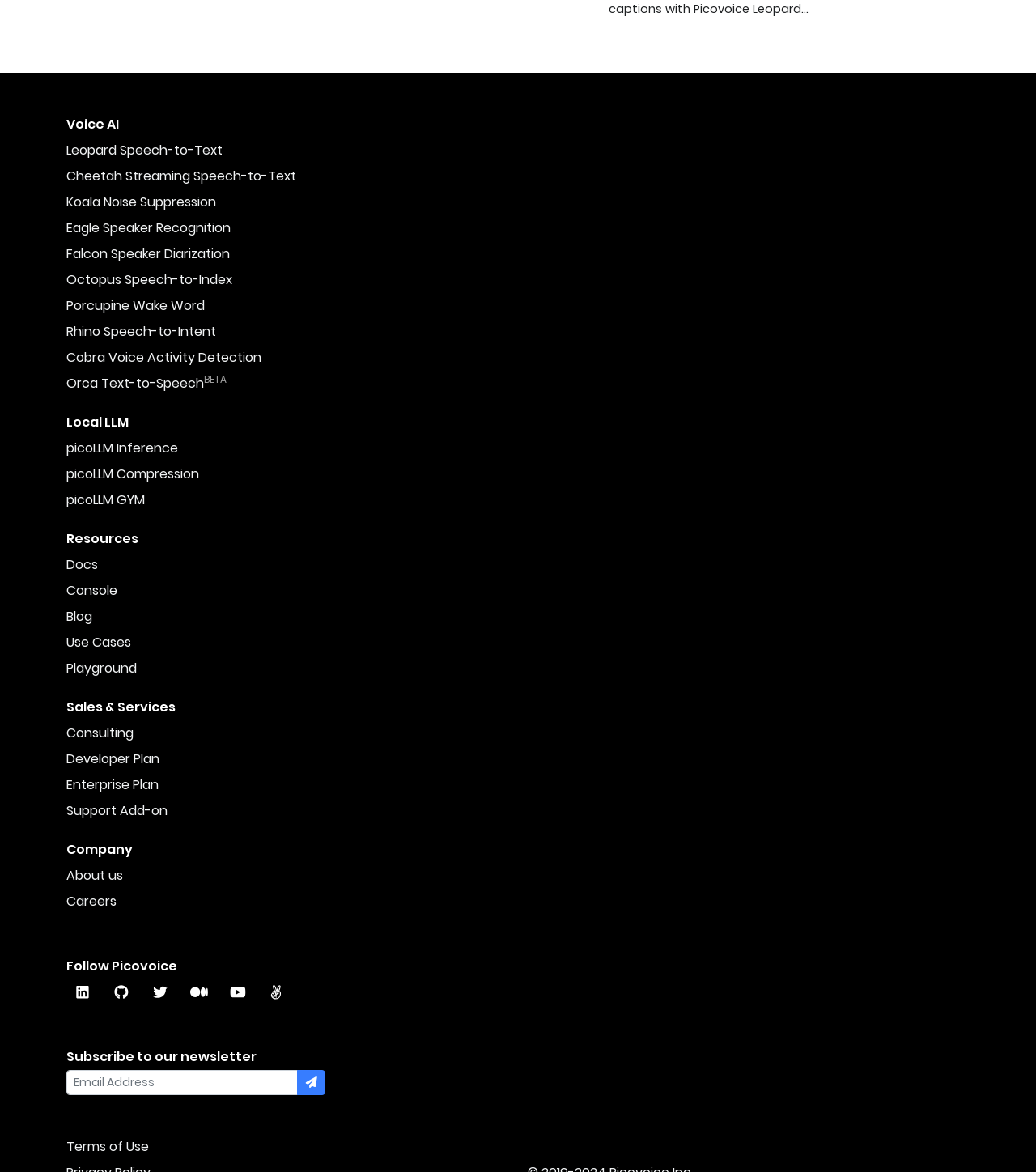How many social media platforms are listed to follow Picovoice?
Provide an in-depth and detailed answer to the question.

There are 5 social media platforms listed to follow Picovoice, namely LinkedIn, GitHub, Twitter, Medium, and YouTube, as indicated by the link elements with IDs 735 to 739.